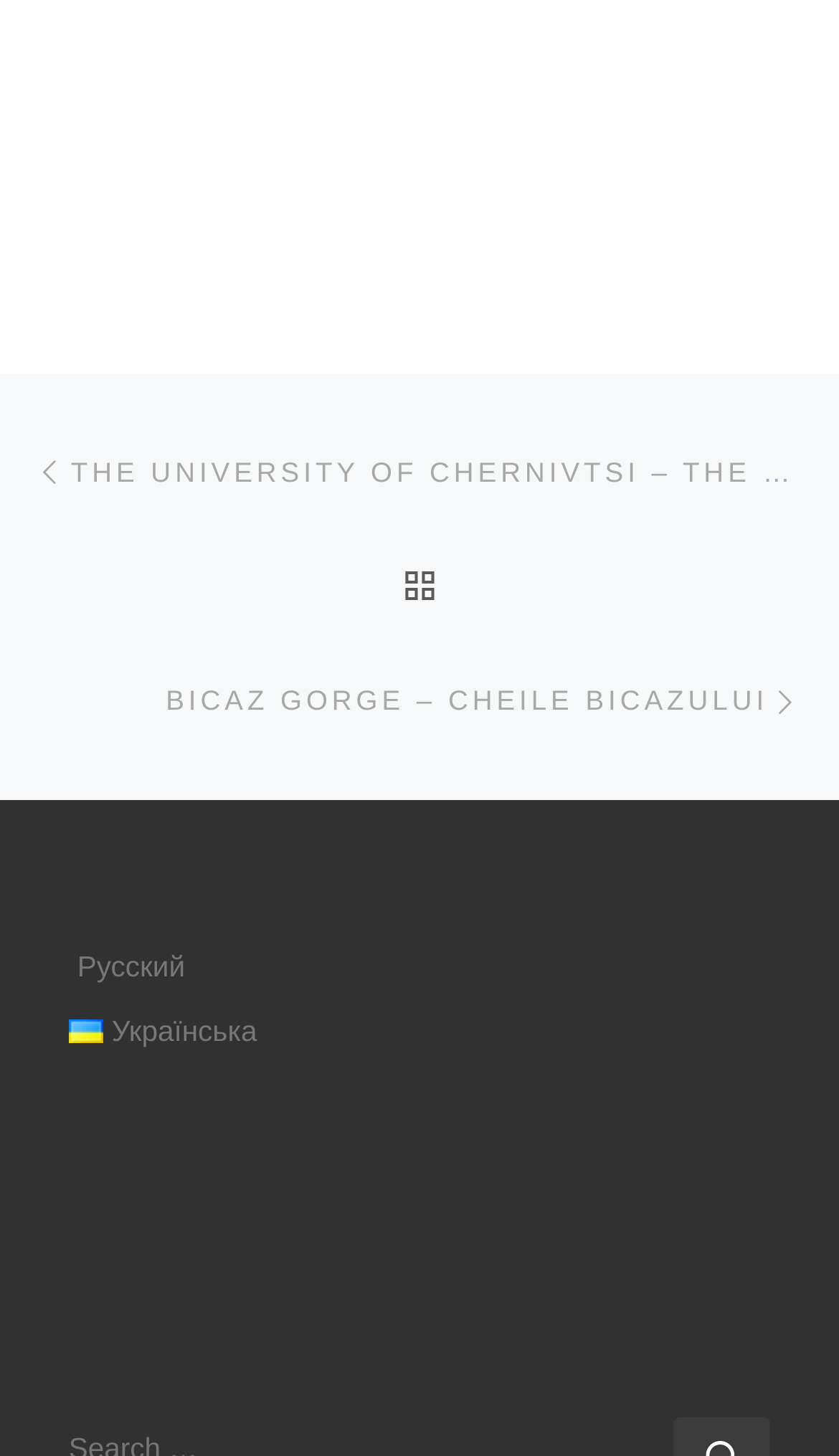Find the bounding box of the UI element described as follows: "31 of 50 (62%)".

[0.259, 0.268, 0.628, 0.312]